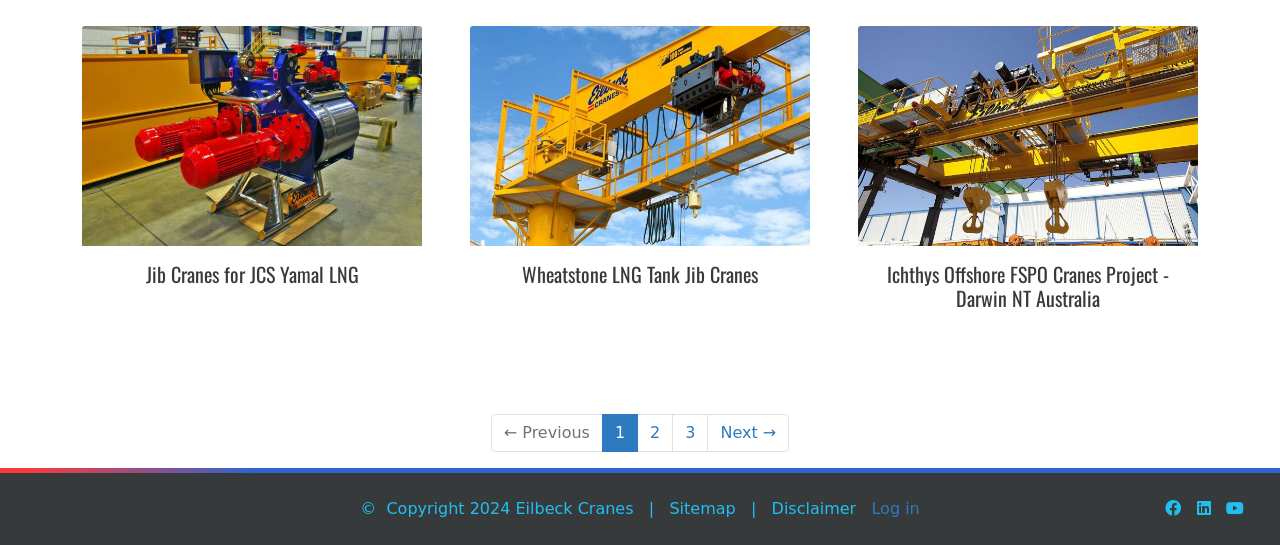How many project links are on this page?
Look at the image and answer with only one word or phrase.

3